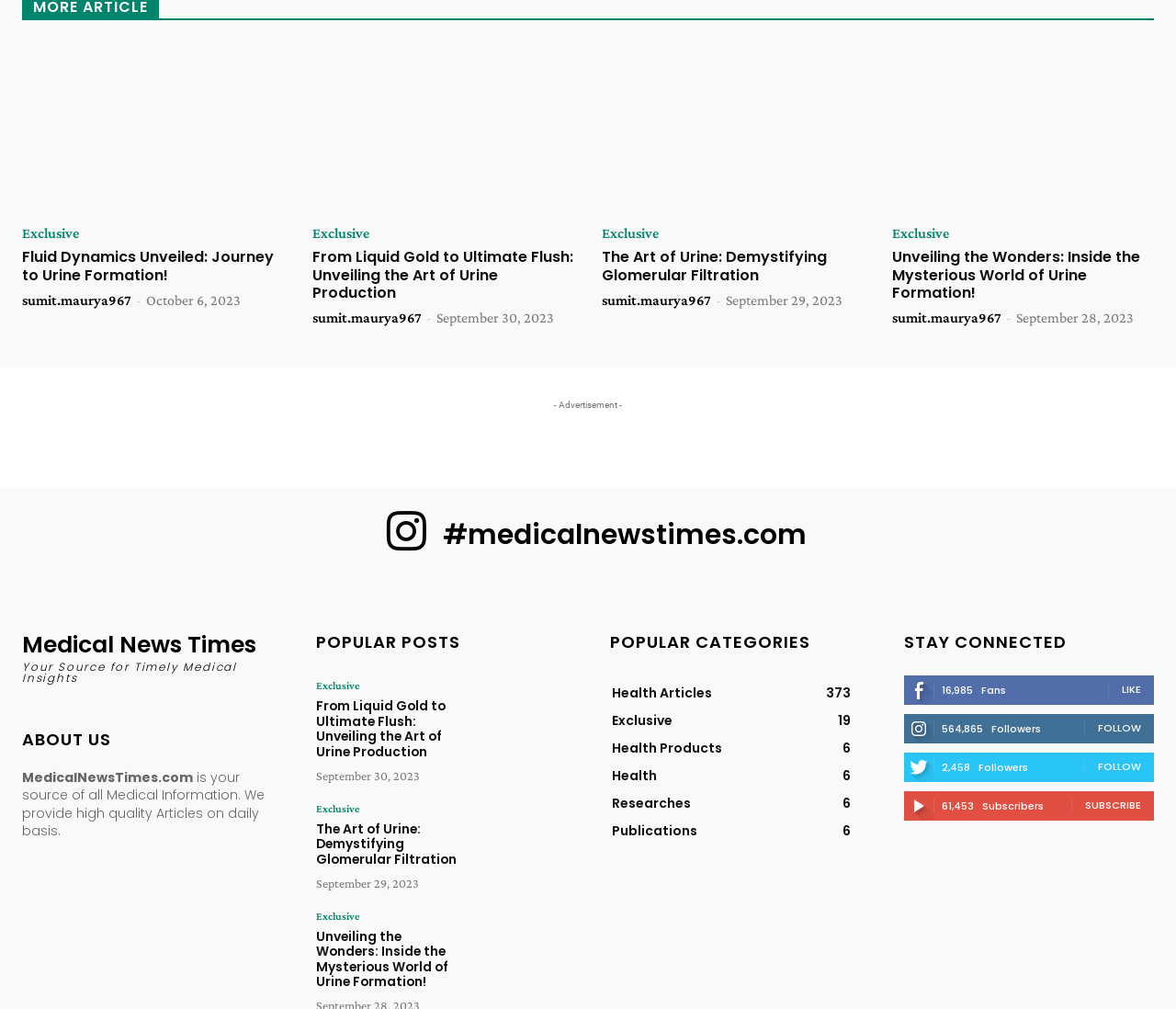Locate the bounding box coordinates of the segment that needs to be clicked to meet this instruction: "View 'From Liquid Gold to Ultimate Flush: Unveiling the Art of Urine Production' popular post".

[0.396, 0.674, 0.481, 0.743]